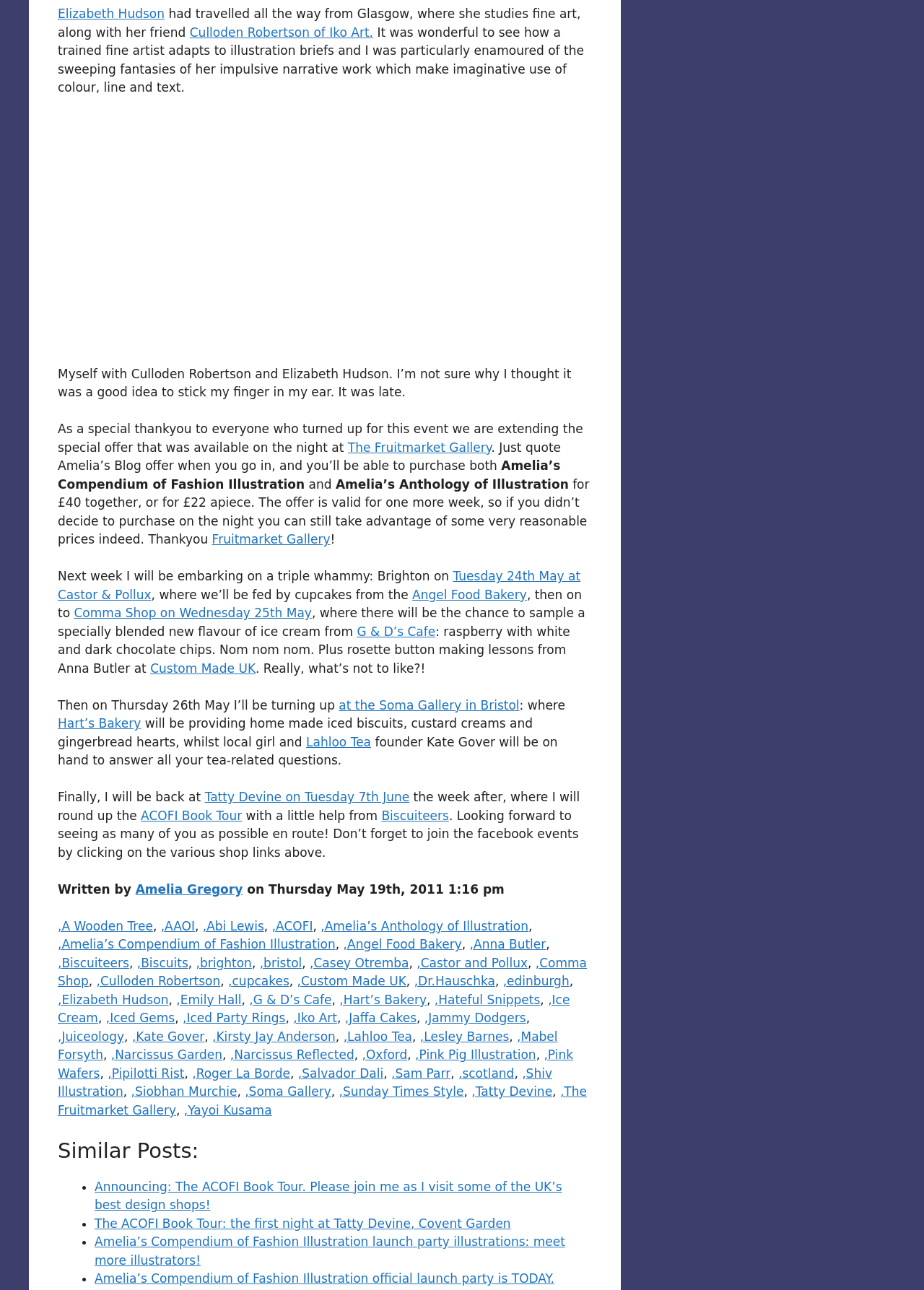Locate the bounding box coordinates of the clickable part needed for the task: "Check the categories including A Wooden Tree".

[0.062, 0.712, 0.133, 0.723]